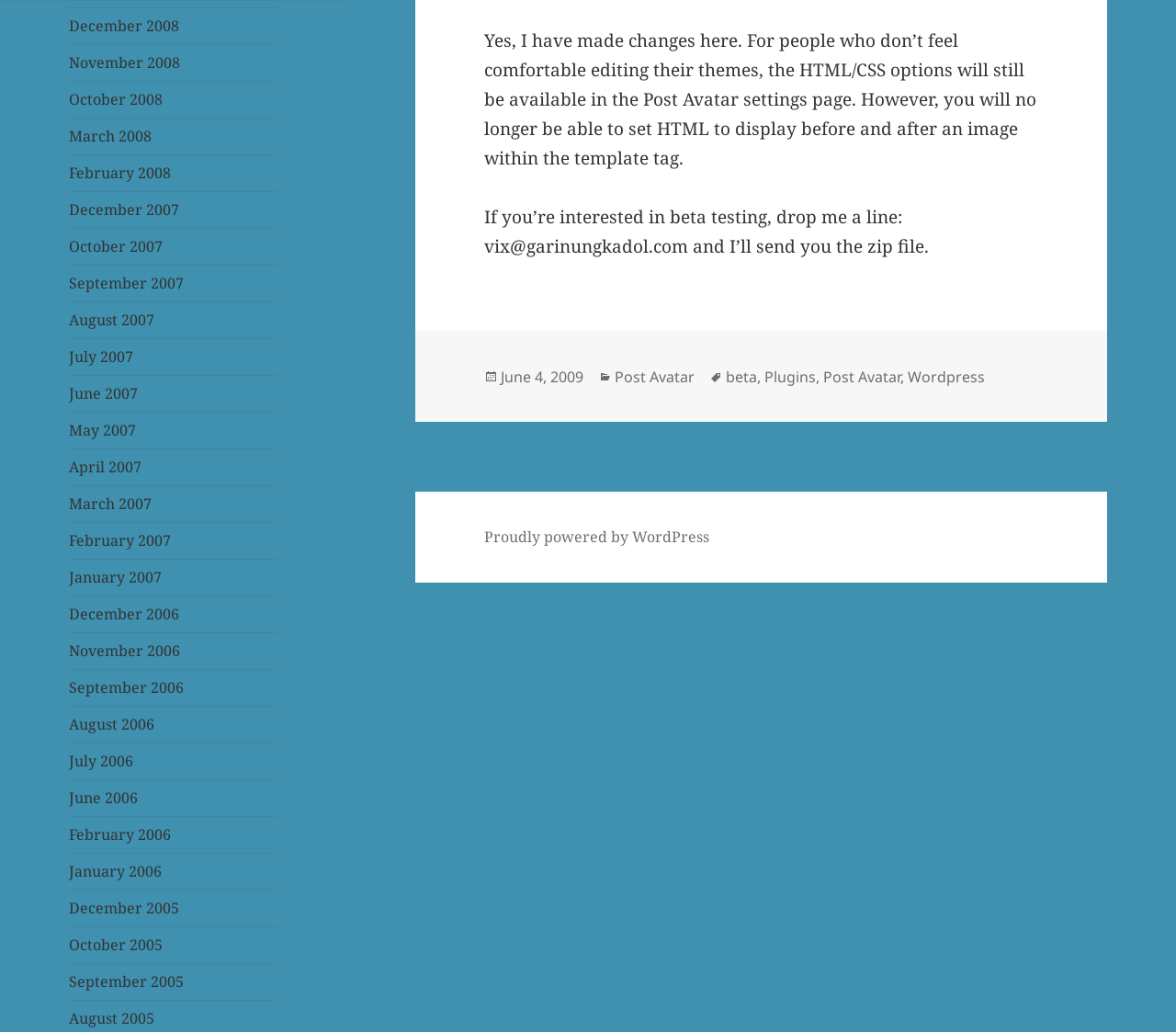Identify the bounding box coordinates of the region I need to click to complete this instruction: "Submit a Guest Post".

None